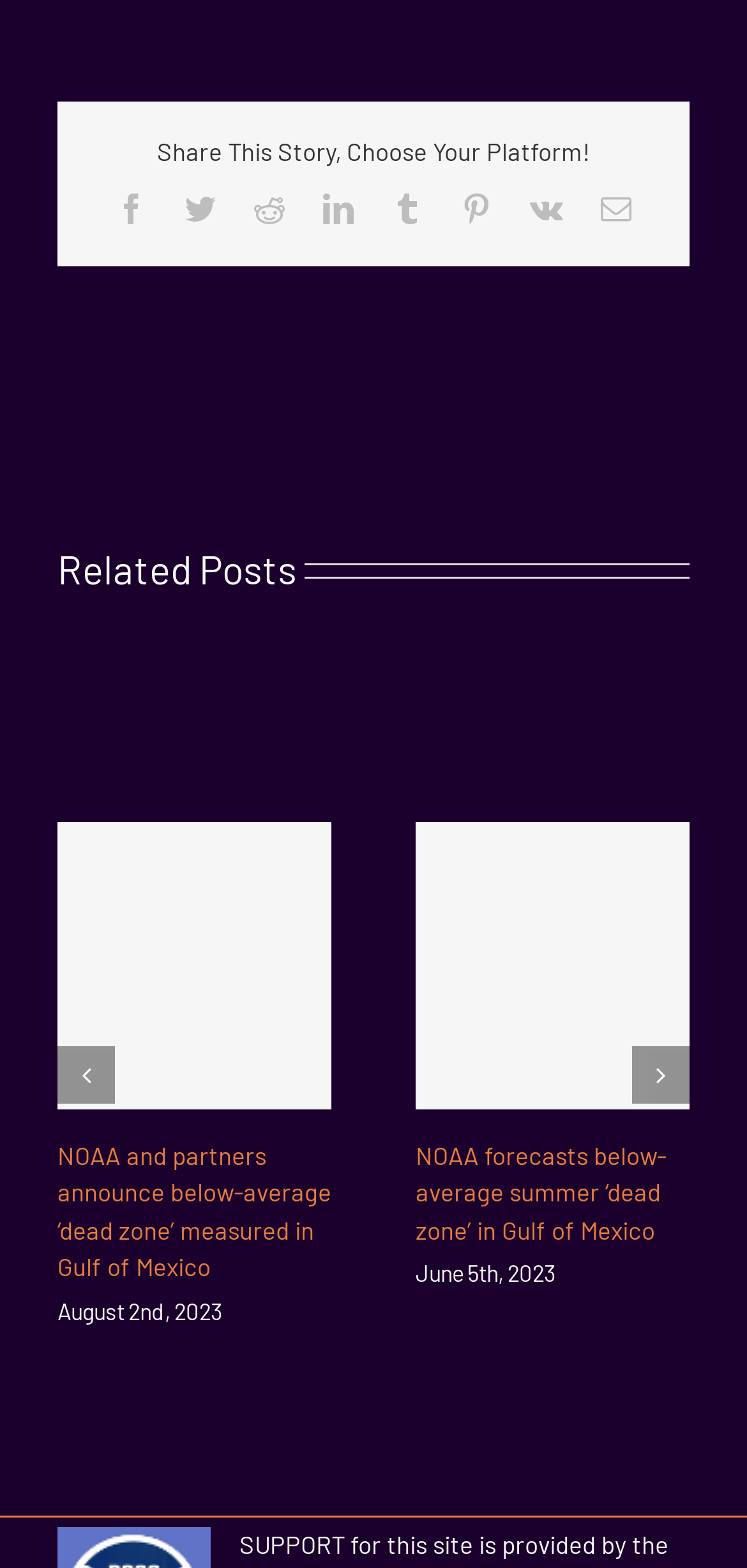What is the date of the second related post?
Use the screenshot to answer the question with a single word or phrase.

June 5th, 2023